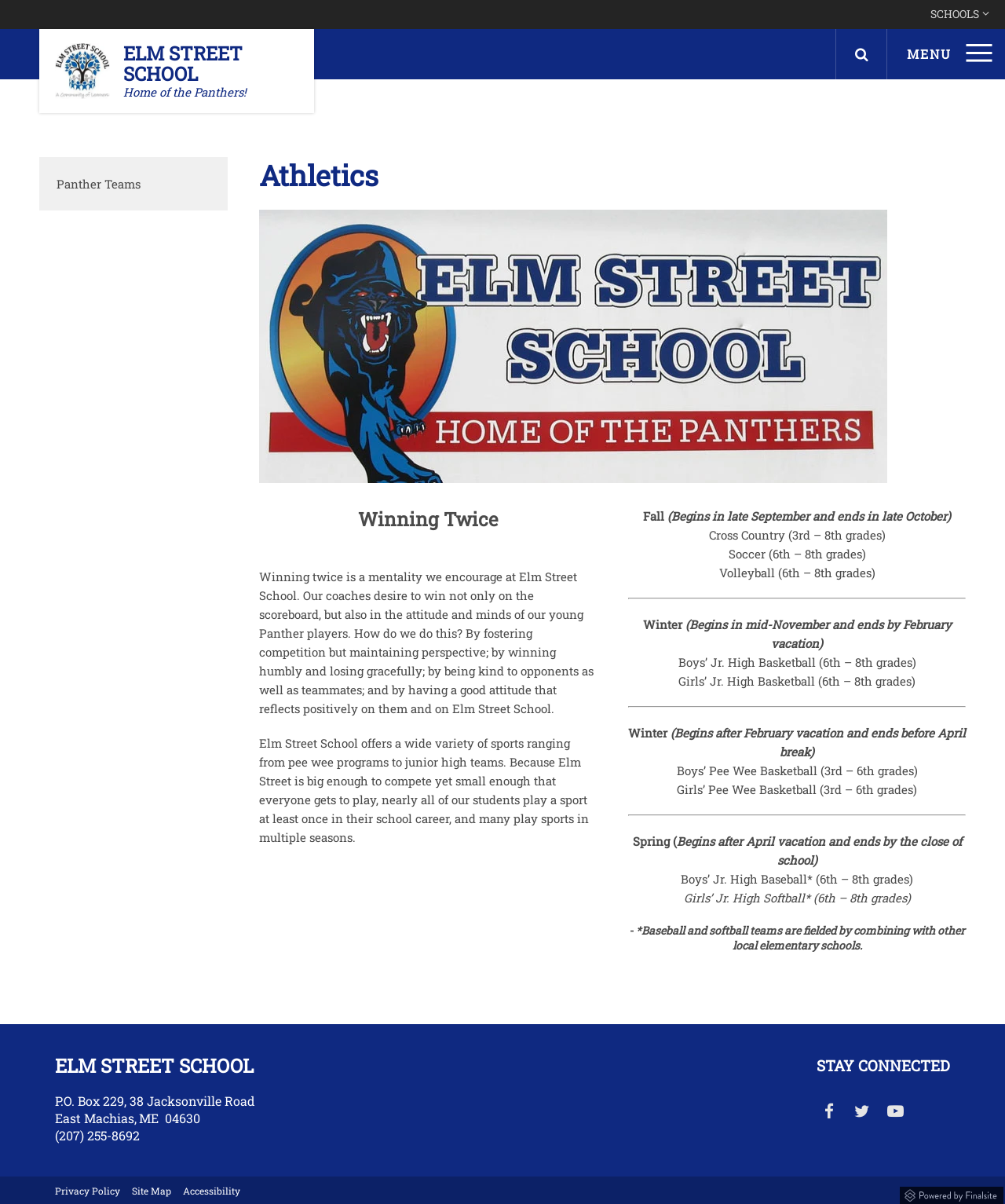Extract the main title from the webpage.

ELM STREET SCHOOL